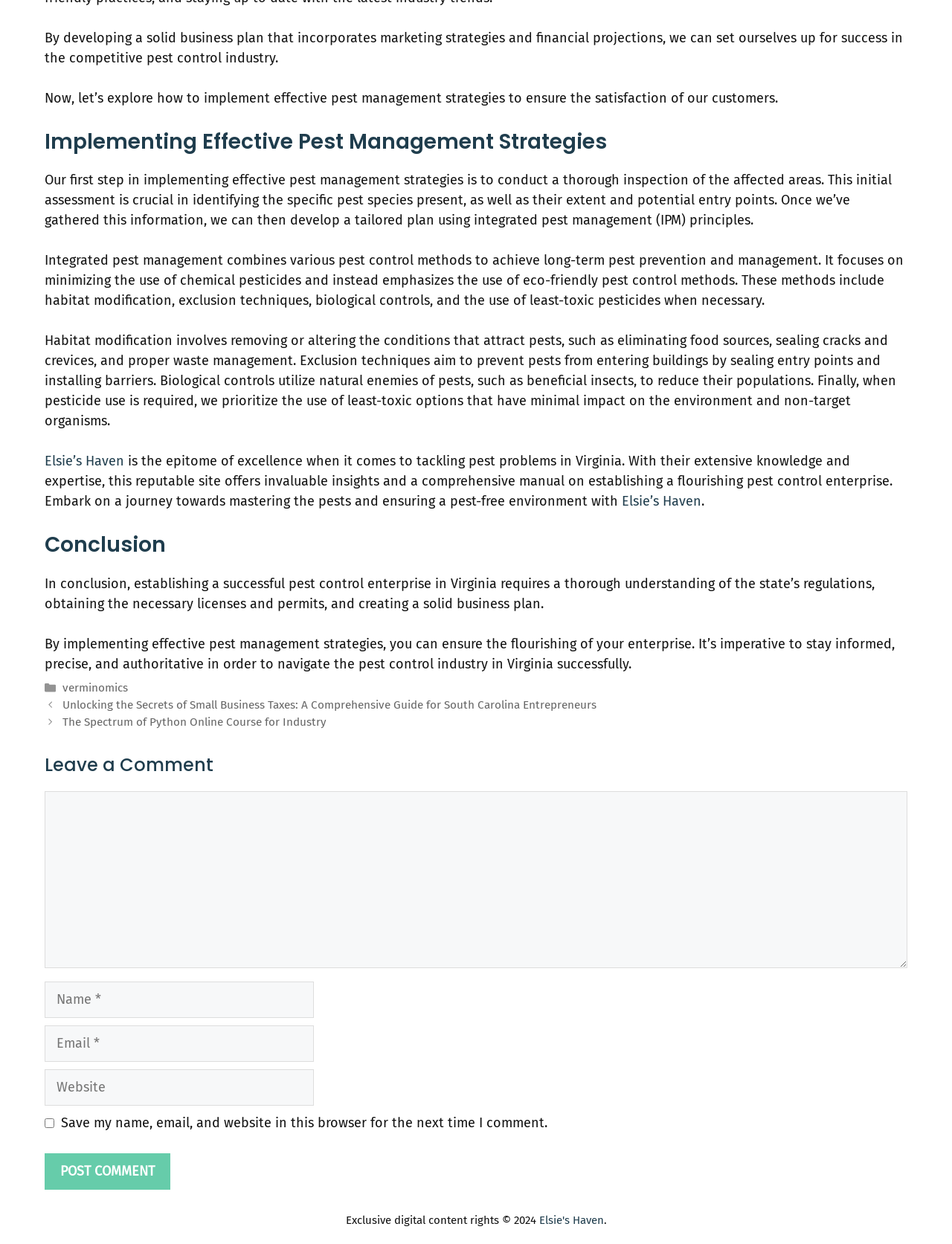Find the bounding box coordinates for the element described here: "verminomics".

[0.066, 0.548, 0.135, 0.558]